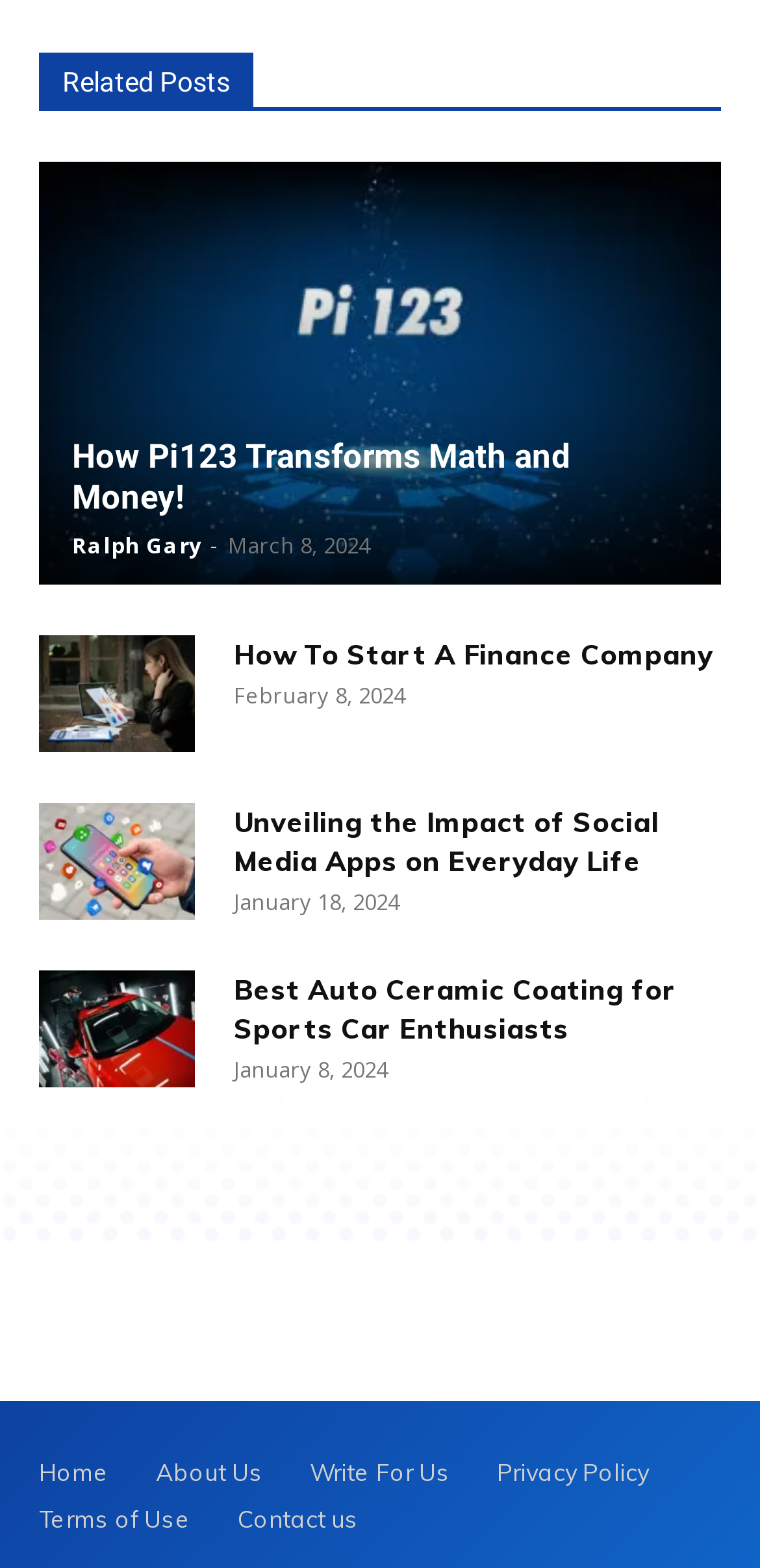Highlight the bounding box coordinates of the element that should be clicked to carry out the following instruction: "Explore 'Unveiling the Impact of Social Media Apps on Everyday Life' article". The coordinates must be given as four float numbers ranging from 0 to 1, i.e., [left, top, right, bottom].

[0.308, 0.512, 0.949, 0.561]